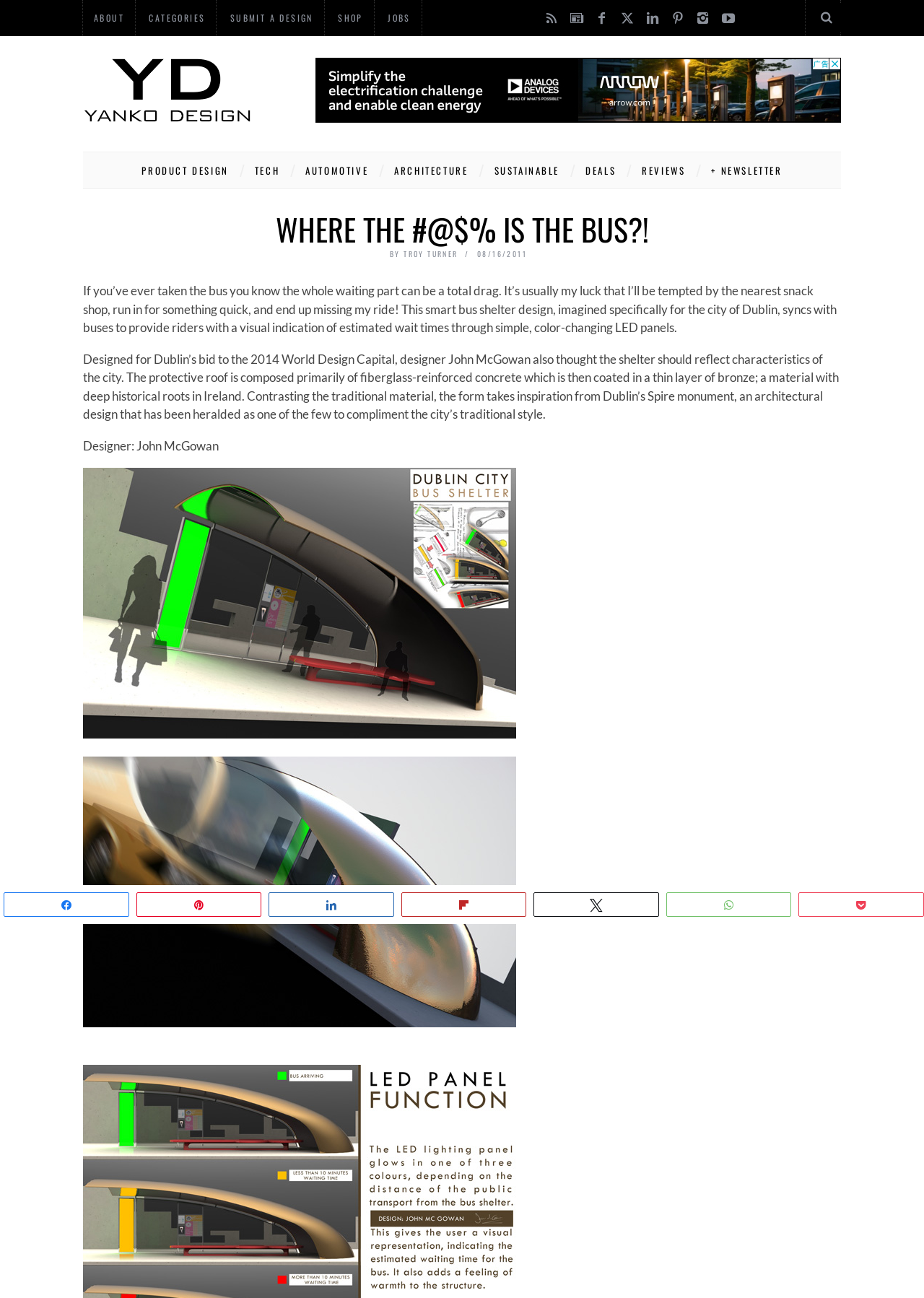Provide a single word or phrase to answer the given question: 
What is the inspiration for the form of the bus shelter?

Dublin's Spire monument